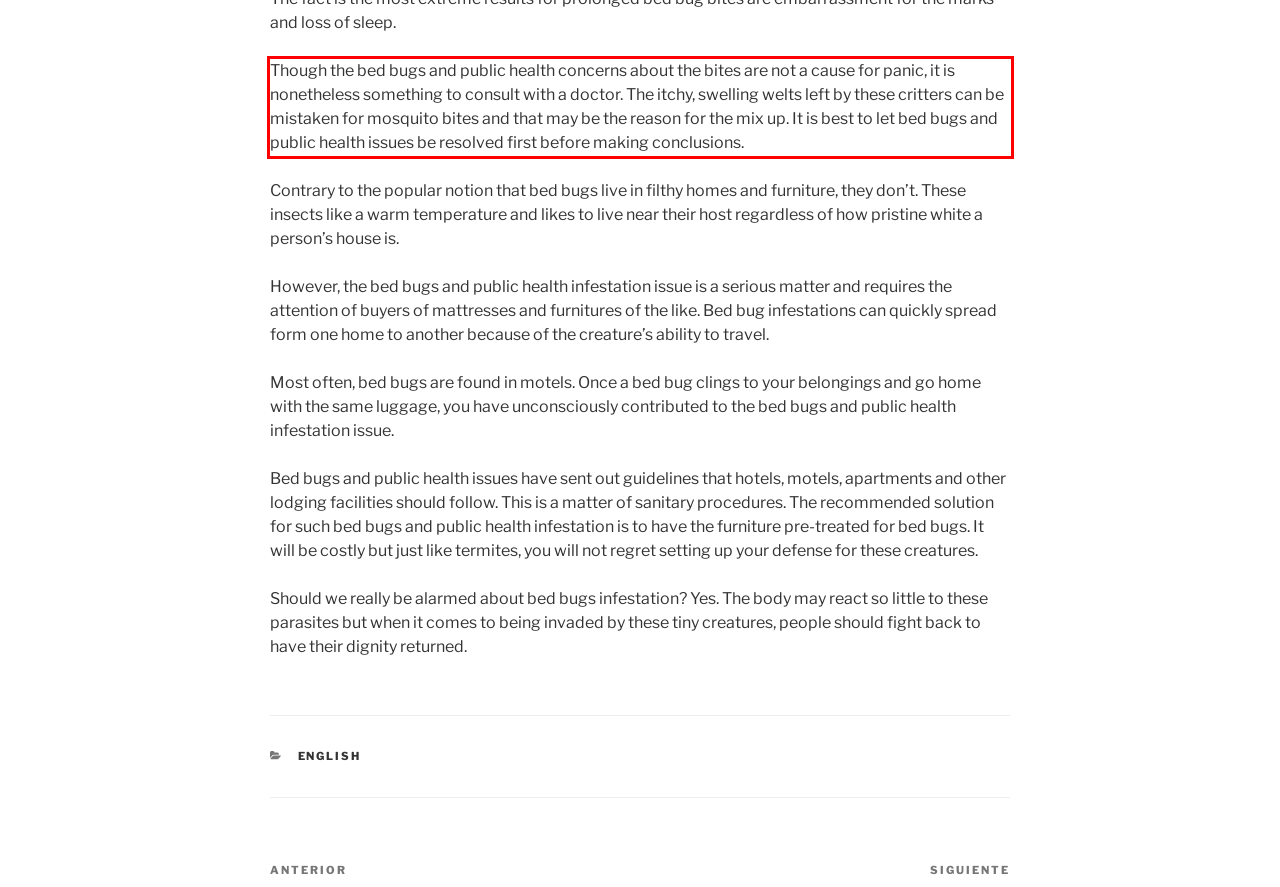Within the screenshot of a webpage, identify the red bounding box and perform OCR to capture the text content it contains.

Though the bed bugs and public health concerns about the bites are not a cause for panic, it is nonetheless something to consult with a doctor. The itchy, swelling welts left by these critters can be mistaken for mosquito bites and that may be the reason for the mix up. It is best to let bed bugs and public health issues be resolved first before making conclusions.